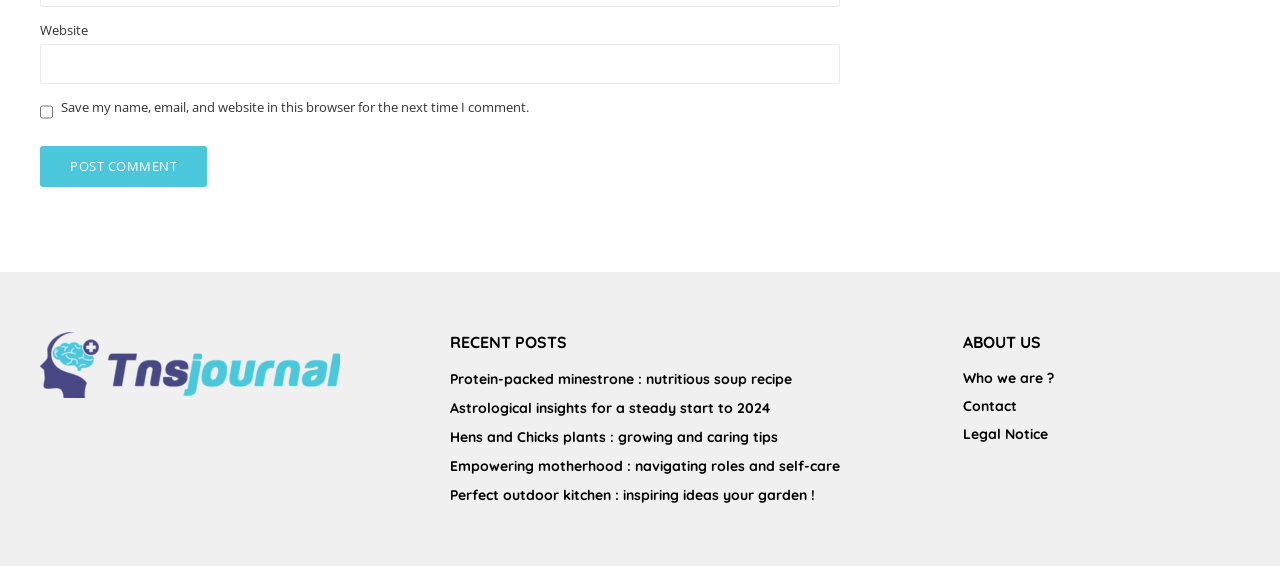Kindly determine the bounding box coordinates for the area that needs to be clicked to execute this instruction: "Read about recent posts".

[0.352, 0.586, 0.729, 0.623]